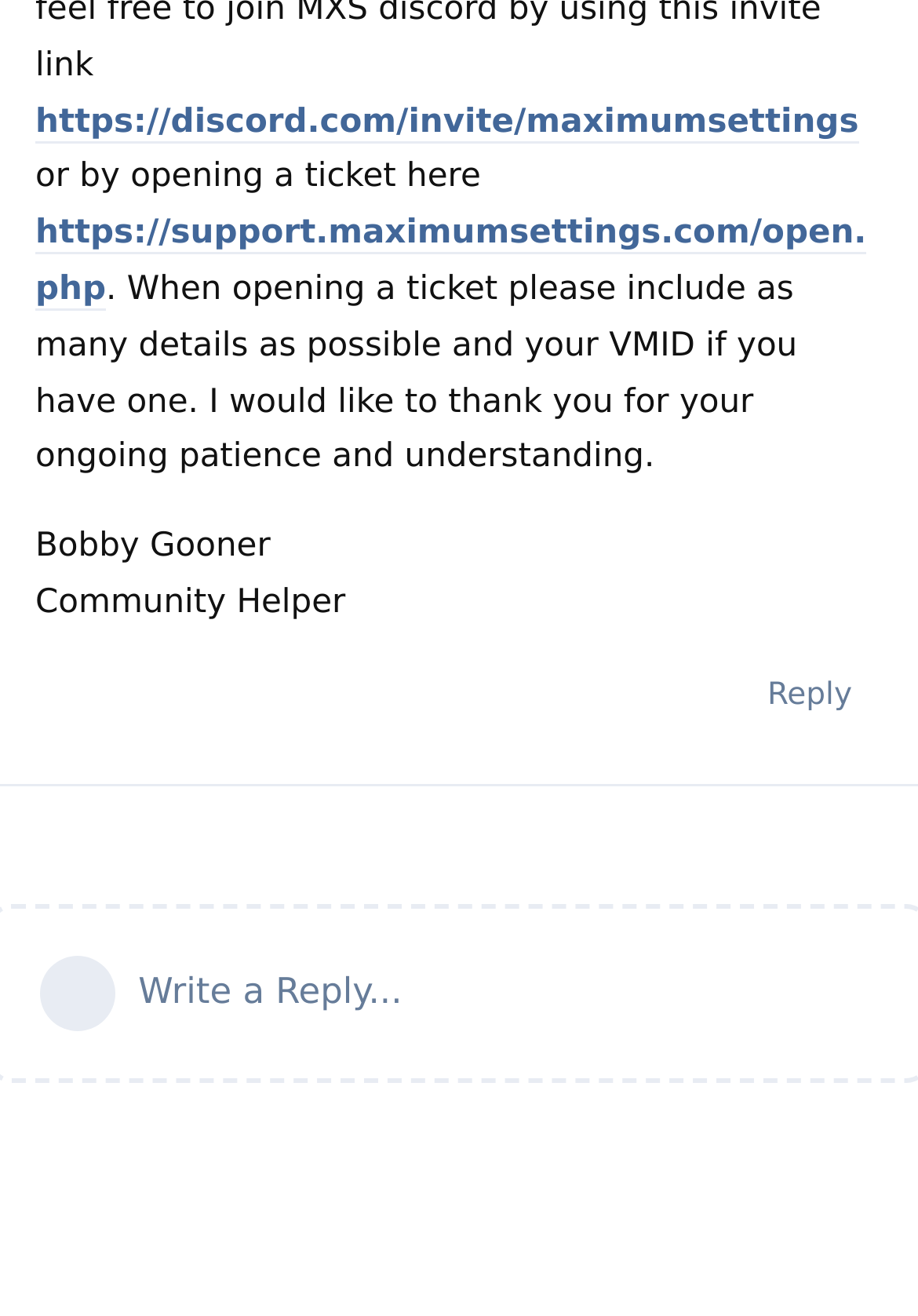Locate the bounding box of the user interface element based on this description: "Reply".

[0.803, 0.497, 0.962, 0.561]